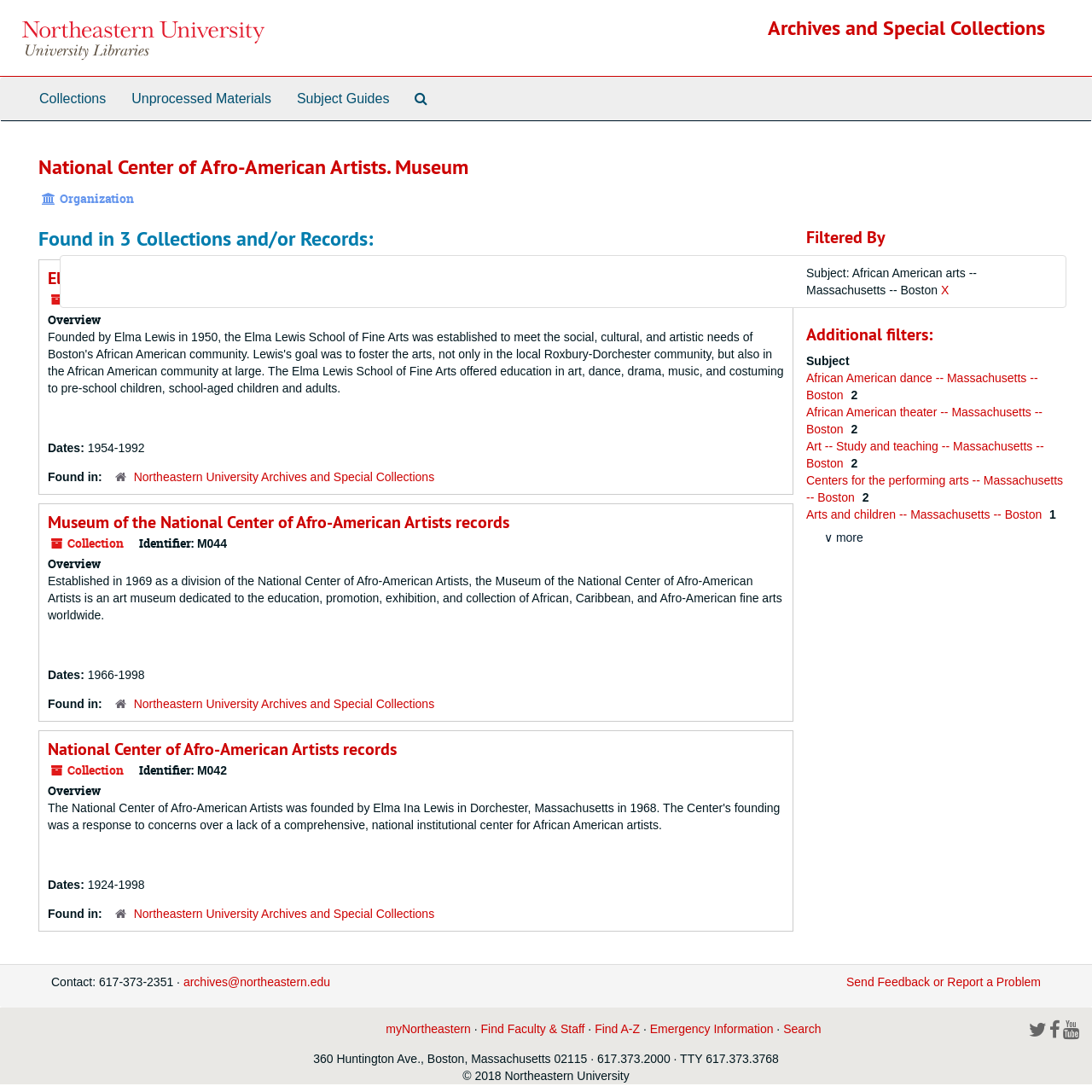Find the bounding box coordinates for the area you need to click to carry out the instruction: "Search The Archives". The coordinates should be four float numbers between 0 and 1, indicated as [left, top, right, bottom].

[0.368, 0.071, 0.403, 0.11]